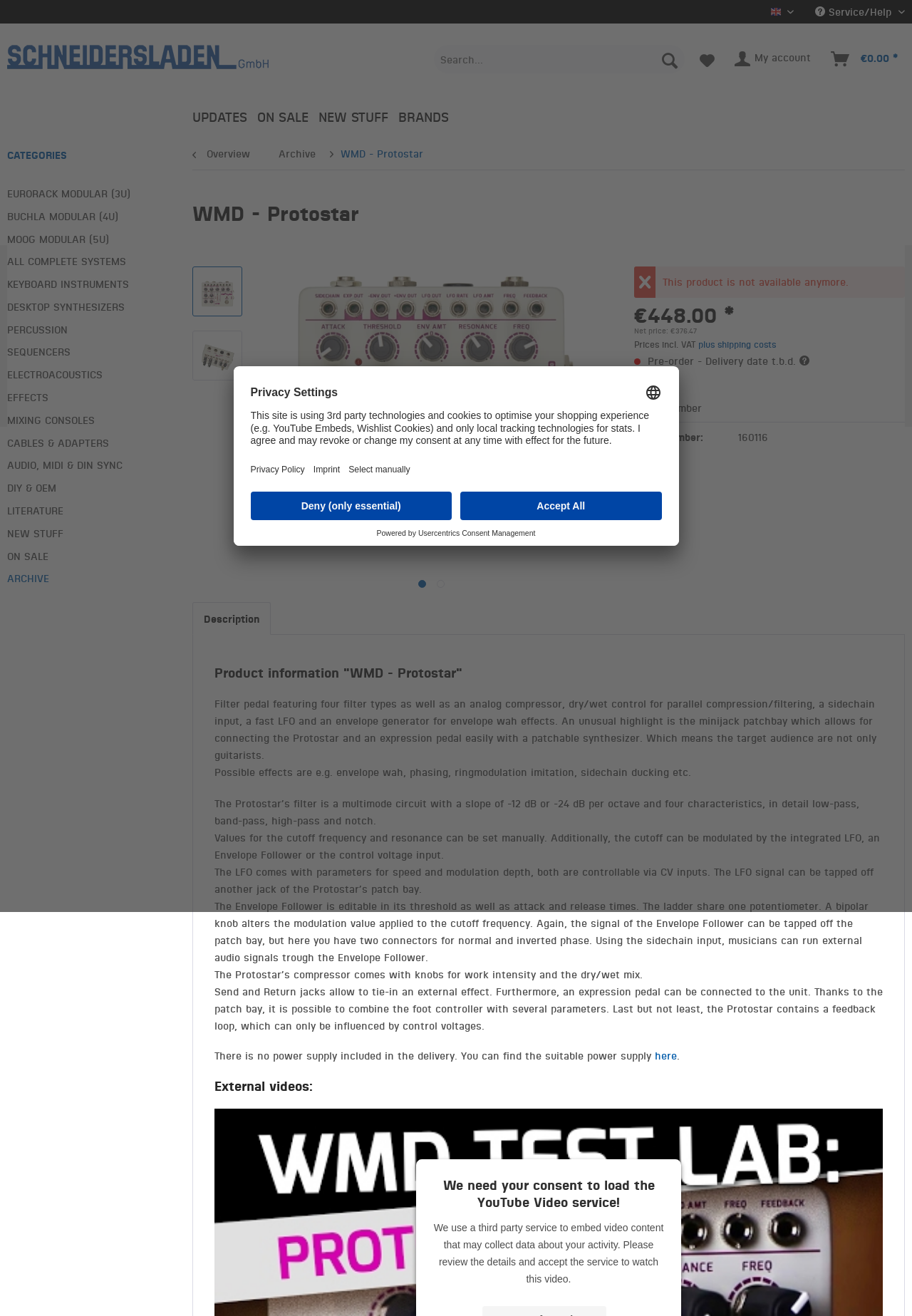What is the name of the product being displayed?
Kindly answer the question with as much detail as you can.

I determined the answer by looking at the heading section, which displays the name of the product as 'WMD - Protostar'.